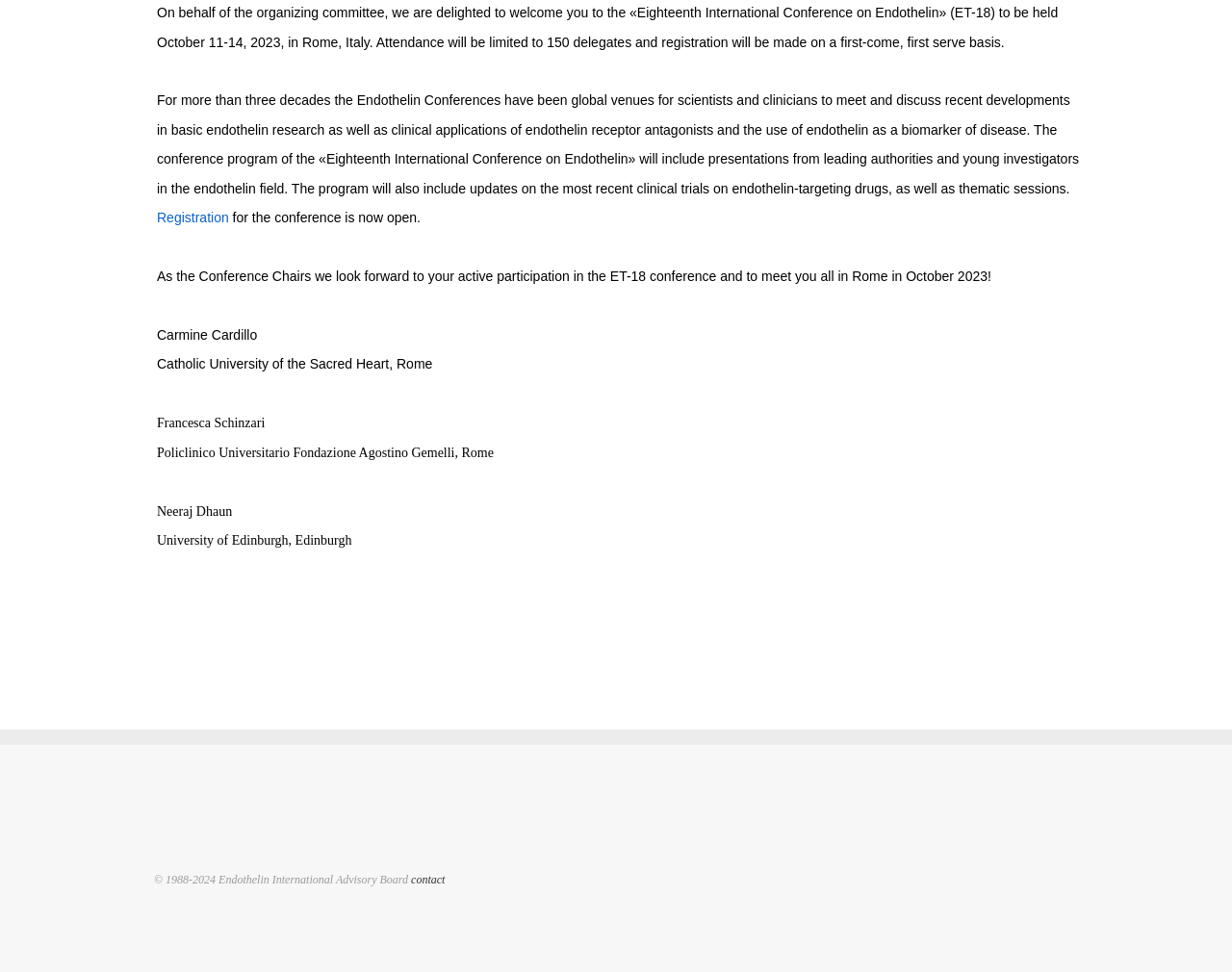How many delegates can attend the conference?
From the details in the image, provide a complete and detailed answer to the question.

The text states that attendance will be limited to 150 delegates, and registration will be made on a first-come, first-serve basis.